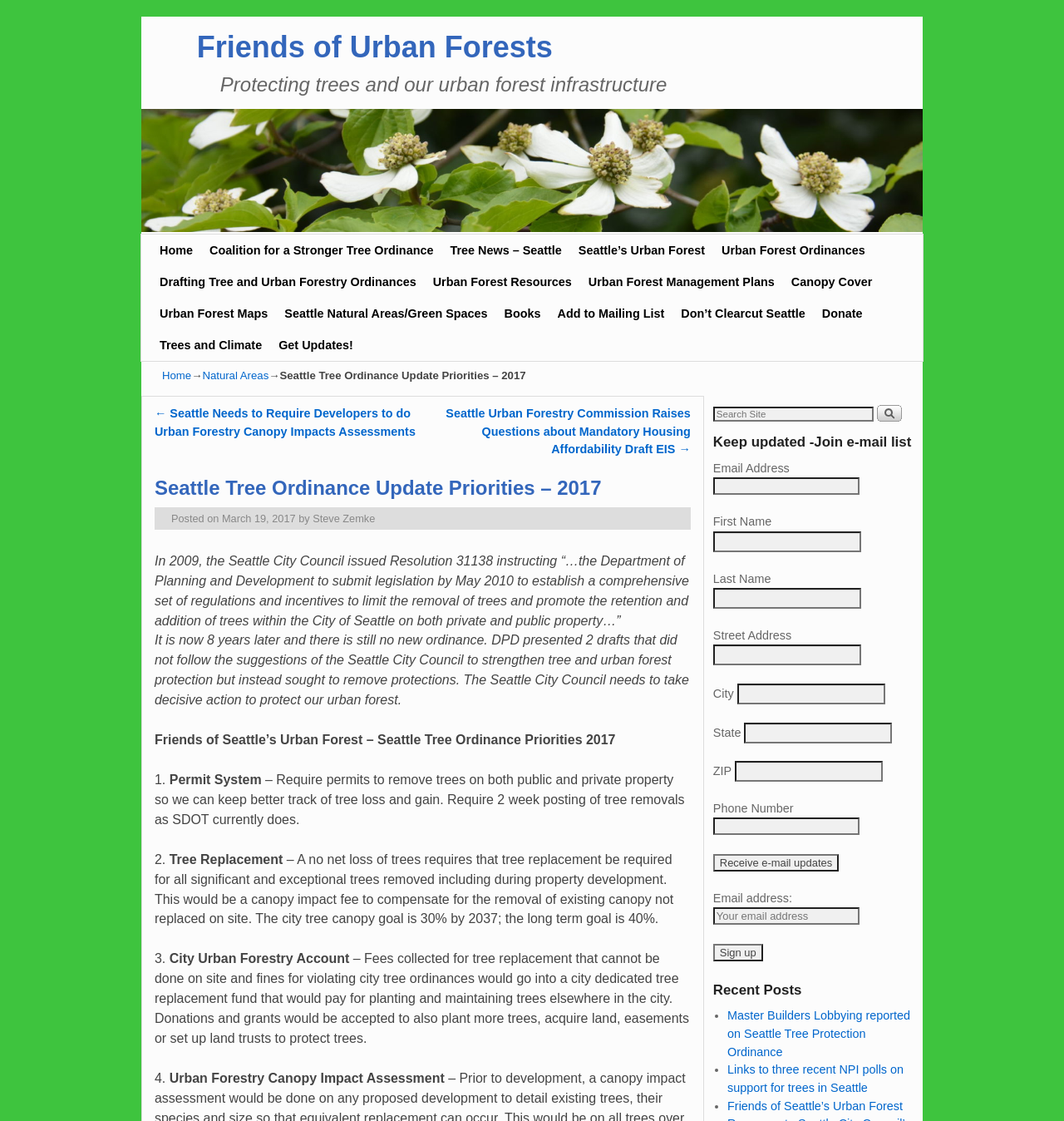What is the instruction given by the Seattle City Council in 2009?
Provide a short answer using one word or a brief phrase based on the image.

Submit legislation to establish regulations and incentives